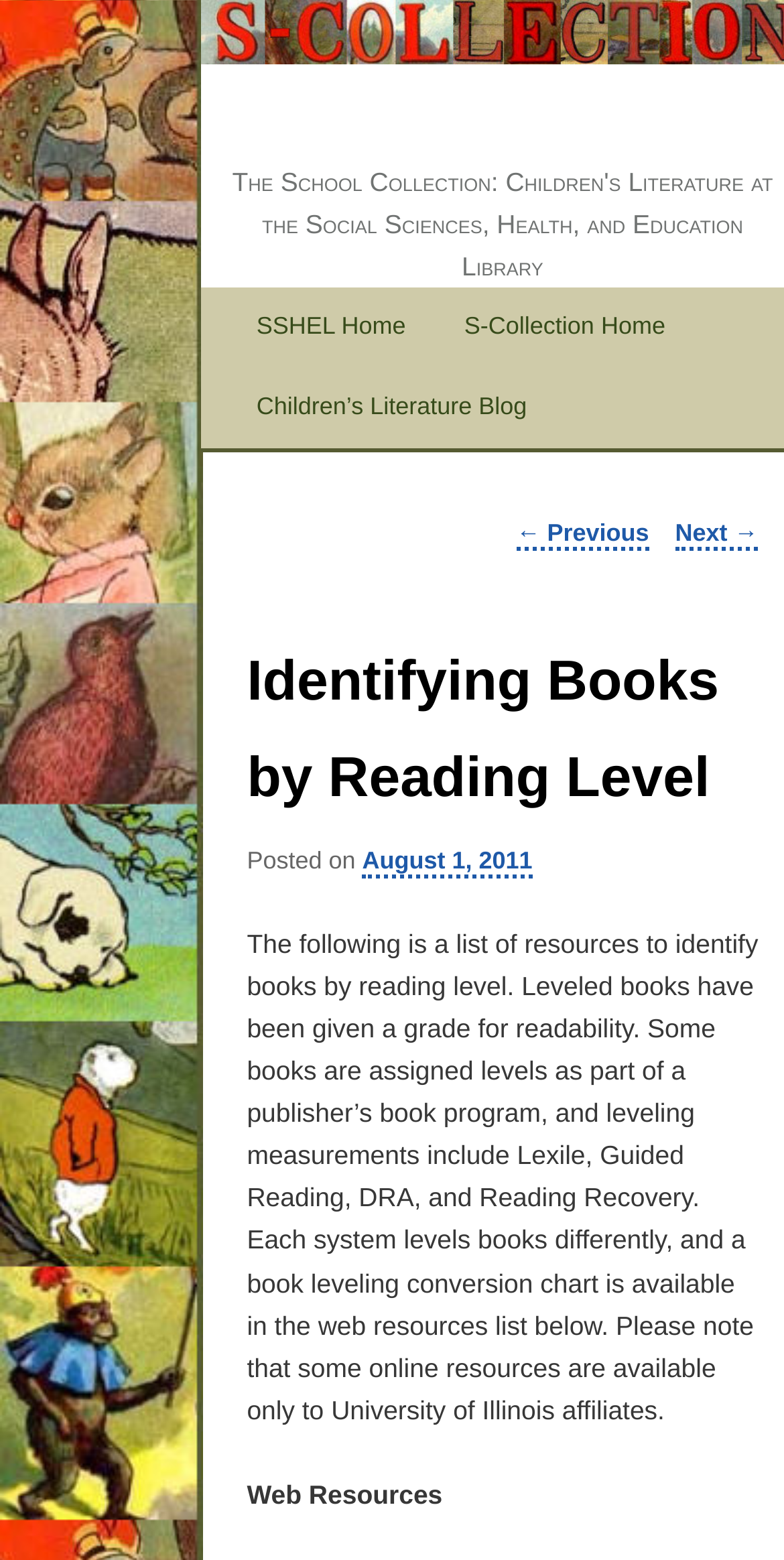Please answer the following query using a single word or phrase: 
What types of leveling measurements are mentioned?

Lexile, Guided Reading, DRA, and Reading Recovery